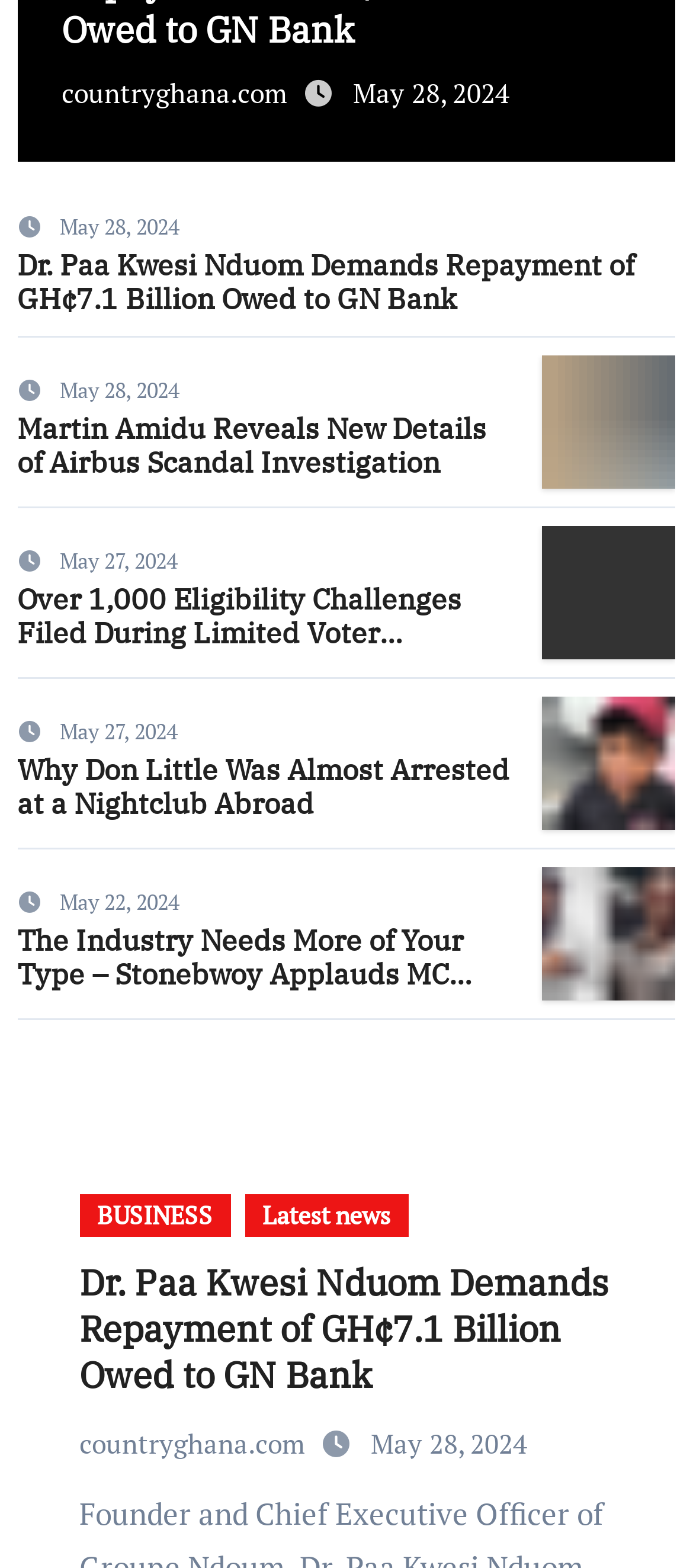Please mark the bounding box coordinates of the area that should be clicked to carry out the instruction: "Visit the homepage of countryghana.com".

[0.089, 0.047, 0.425, 0.07]